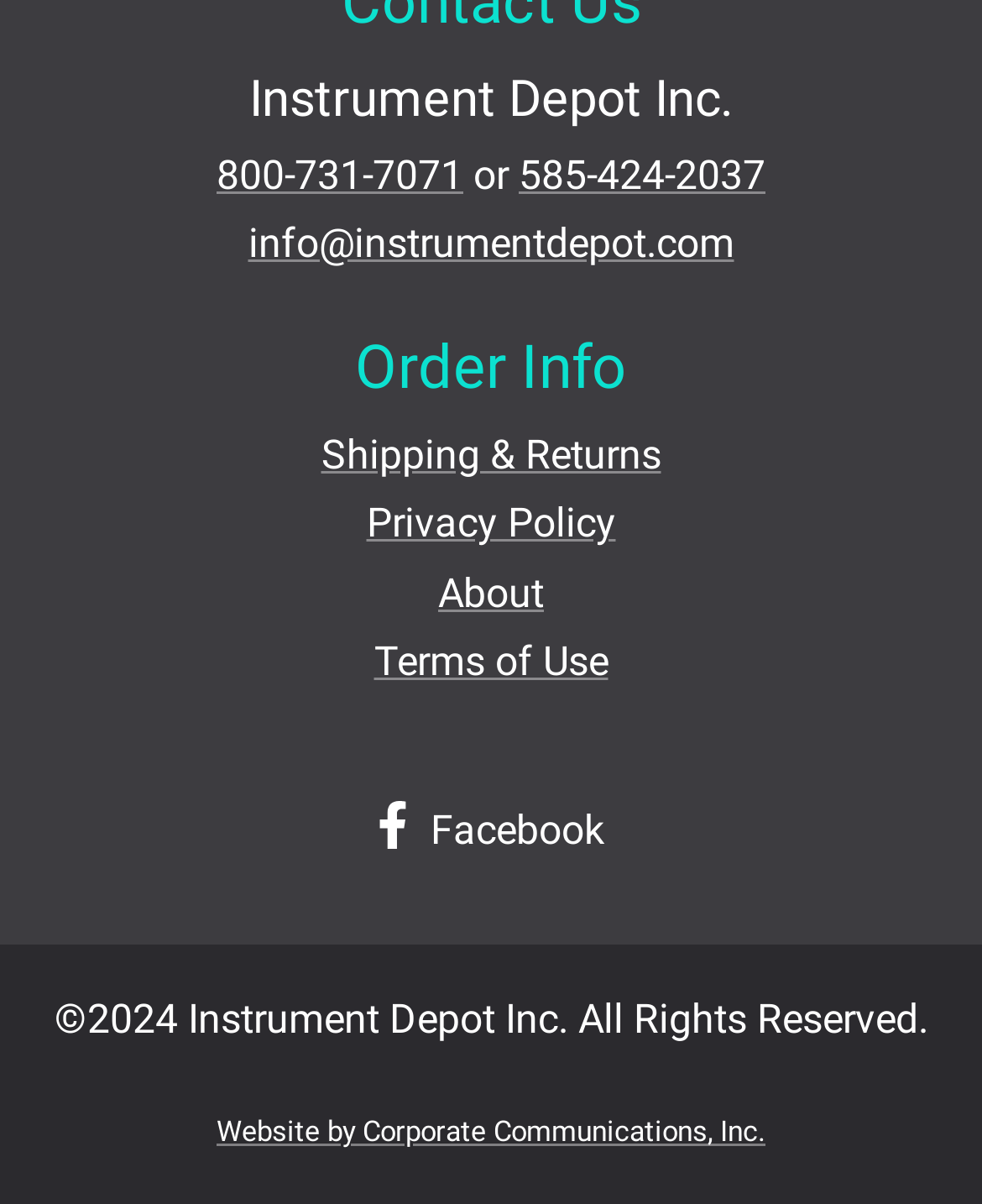Highlight the bounding box coordinates of the region I should click on to meet the following instruction: "Call the phone number".

[0.221, 0.126, 0.472, 0.165]